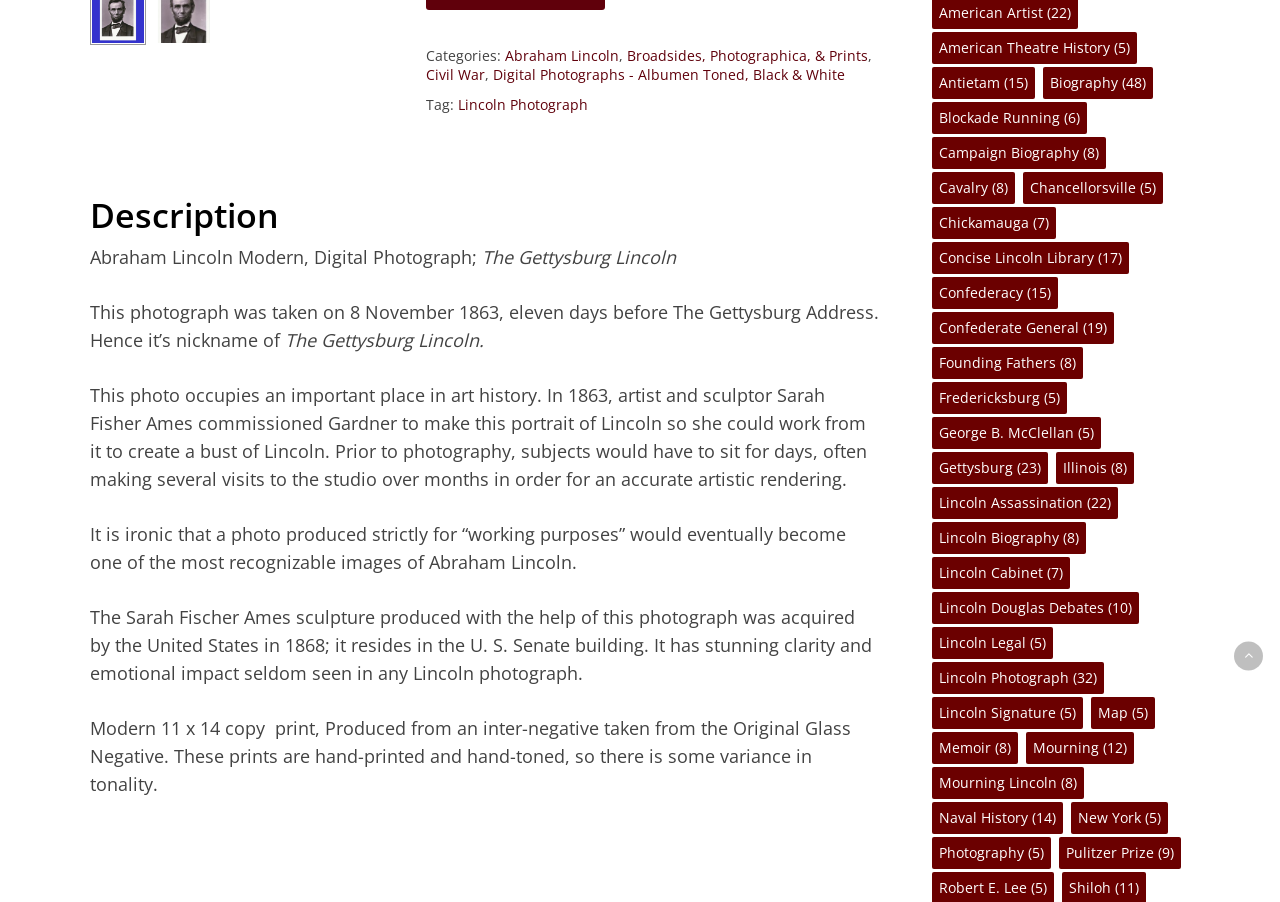Extract the bounding box coordinates for the HTML element that matches this description: "Antietam (15)". The coordinates should be four float numbers between 0 and 1, i.e., [left, top, right, bottom].

[0.728, 0.074, 0.808, 0.11]